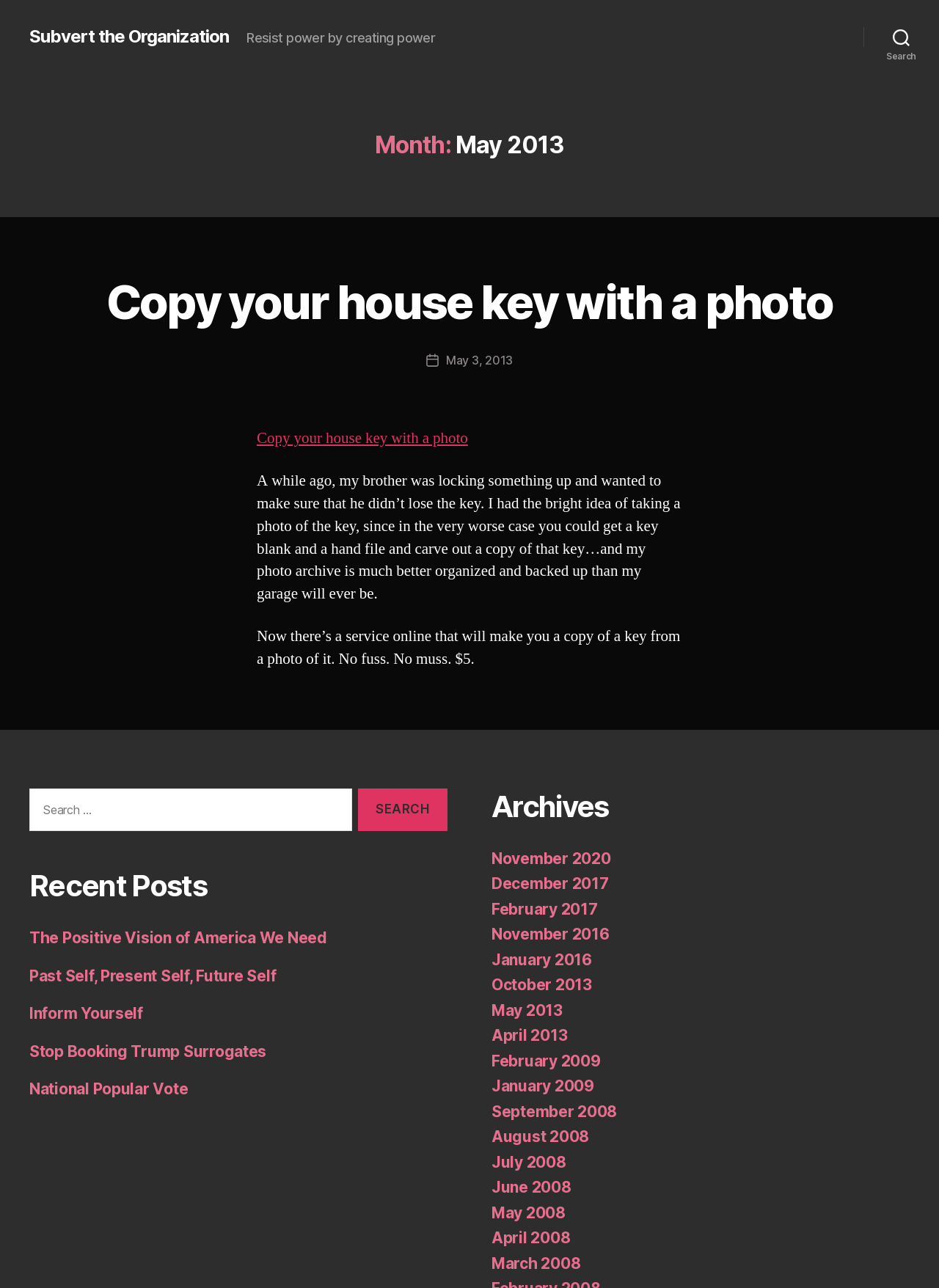Answer this question using a single word or a brief phrase:
What is the title of the recent post?

The Positive Vision of America We Need